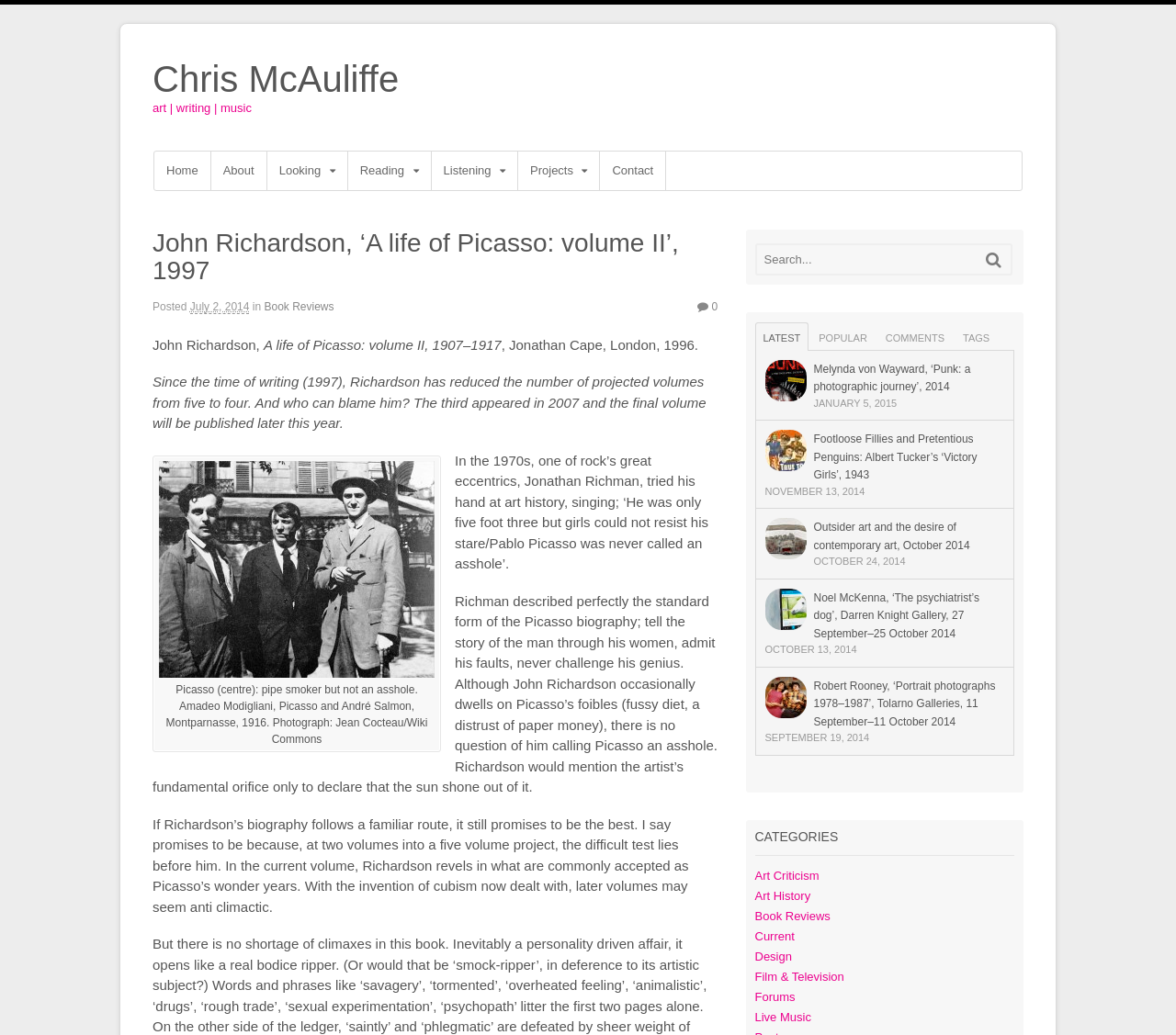Determine the bounding box coordinates for the UI element described. Format the coordinates as (top-left x, top-left y, bottom-right x, bottom-right y) and ensure all values are between 0 and 1. Element description: Film & Television

[0.642, 0.937, 0.718, 0.95]